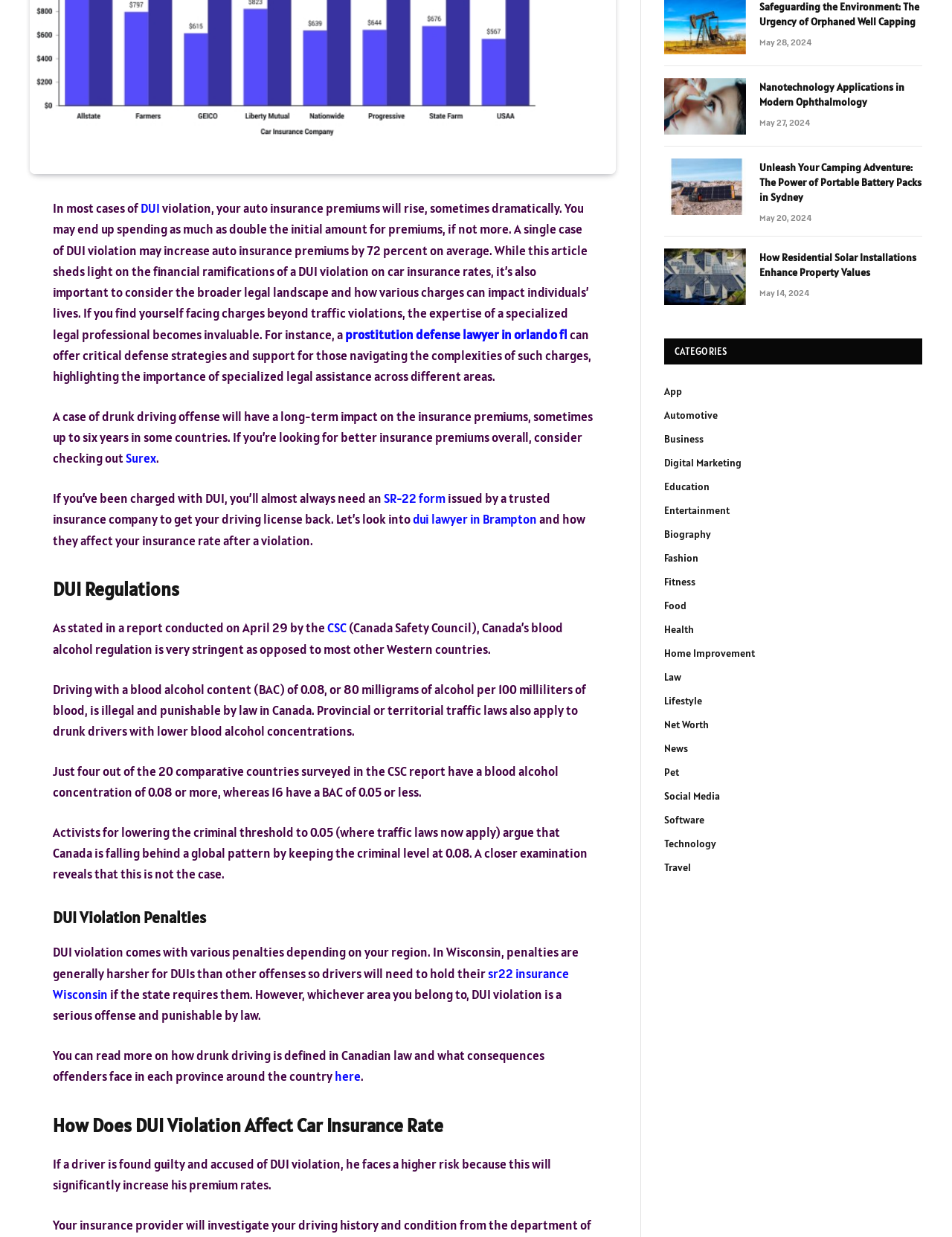Determine the bounding box coordinates (top-left x, top-left y, bottom-right x, bottom-right y) of the UI element described in the following text: SR-22 form

[0.403, 0.396, 0.468, 0.41]